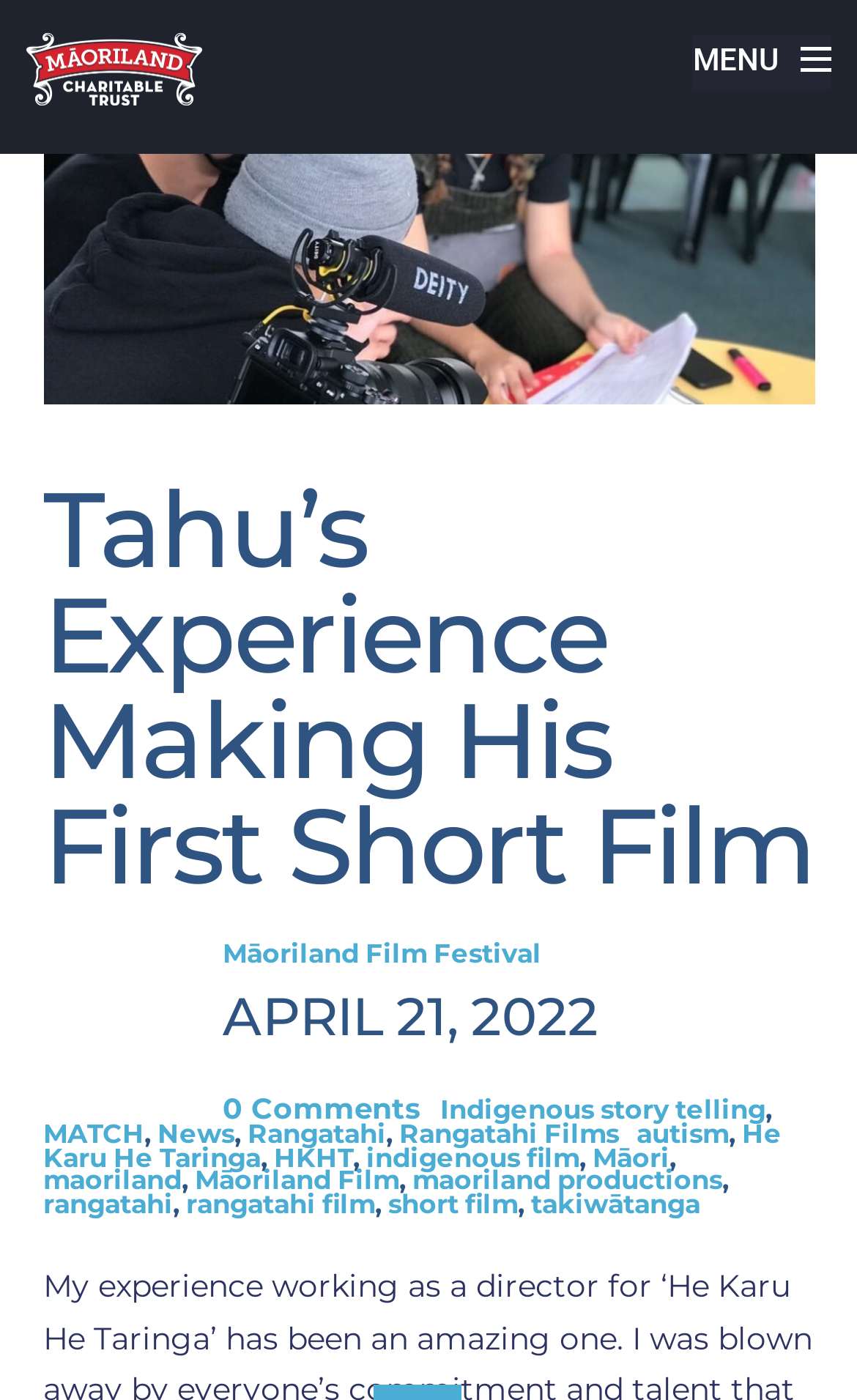Answer the question using only one word or a concise phrase: How many categories are mentioned in the article?

10